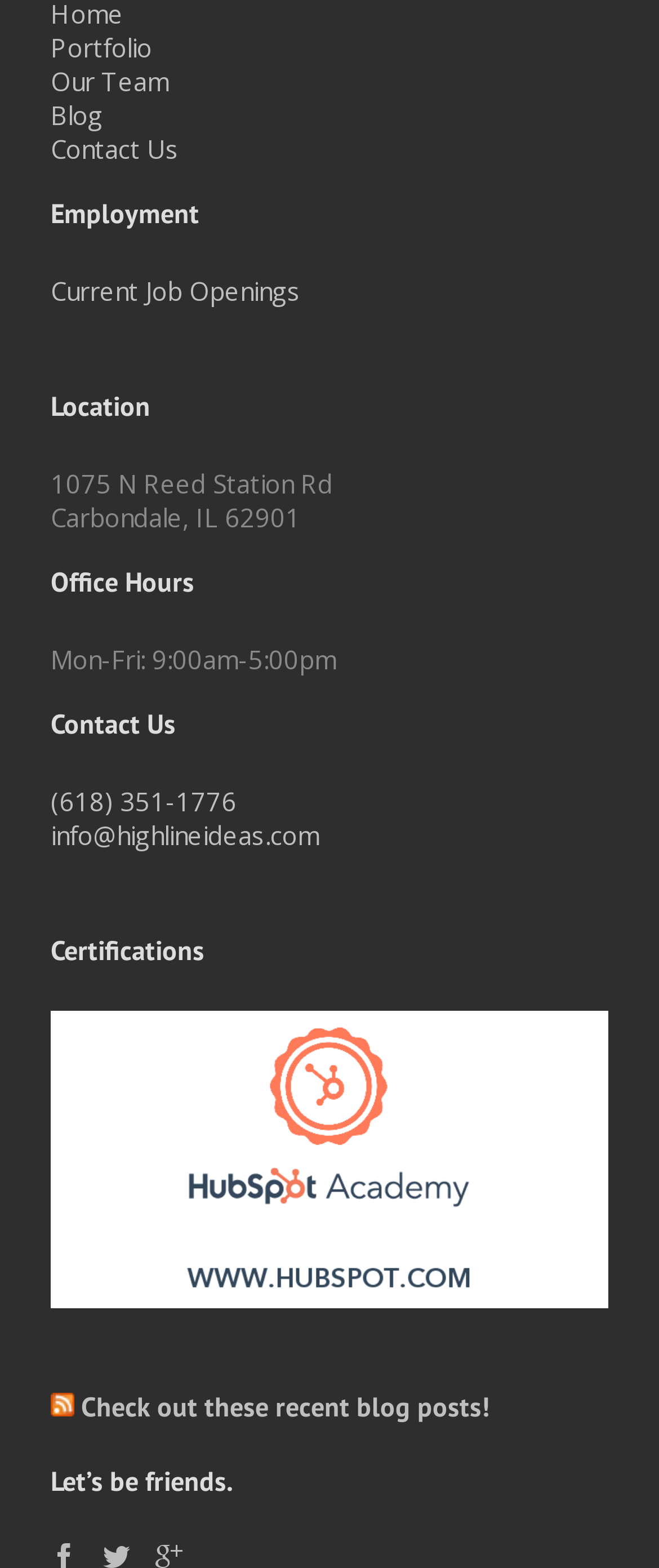Return the bounding box coordinates of the UI element that corresponds to this description: "Blog". The coordinates must be given as four float numbers in the range of 0 and 1, [left, top, right, bottom].

[0.077, 0.063, 0.156, 0.084]